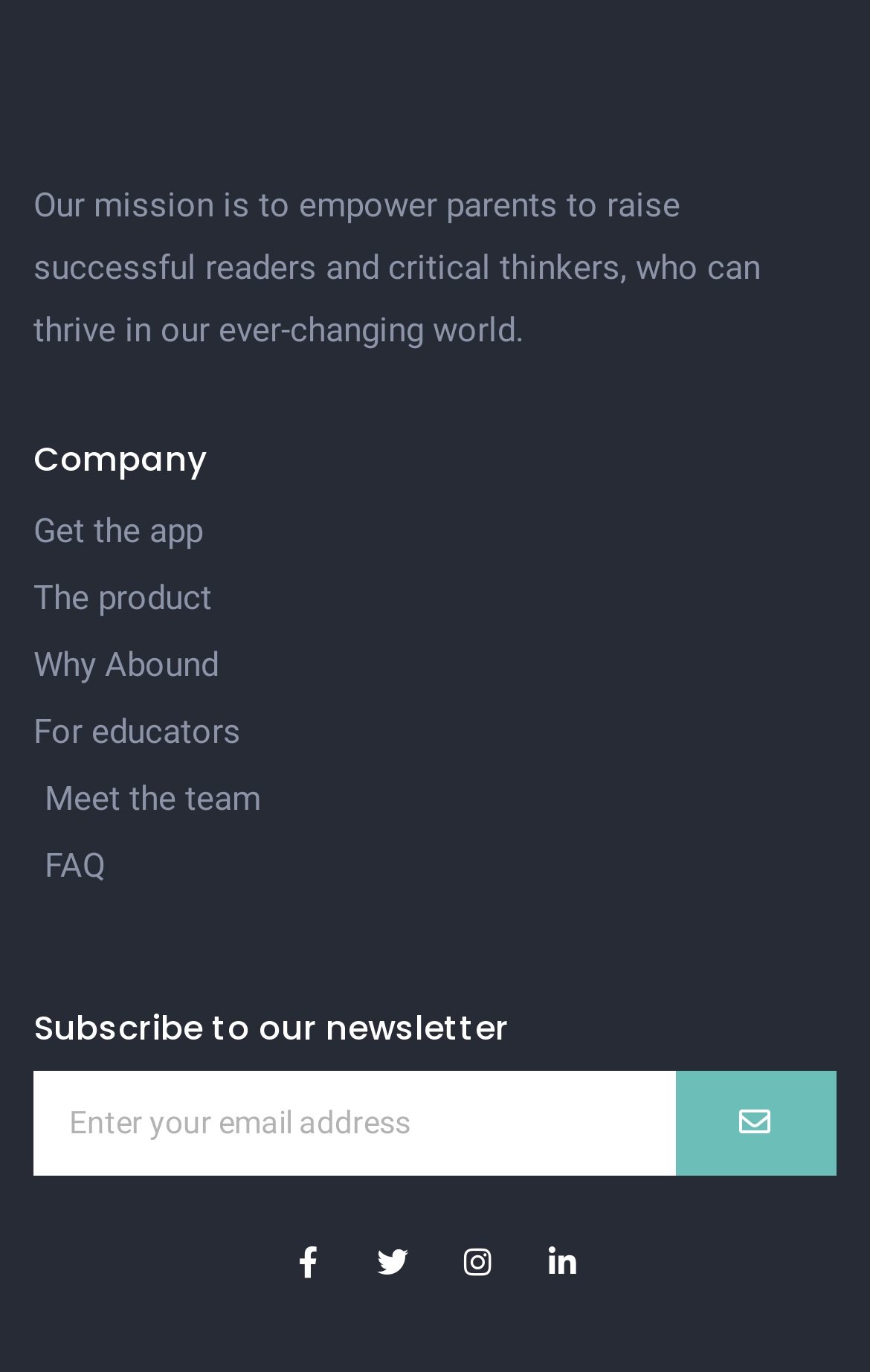Please provide the bounding box coordinates for the element that needs to be clicked to perform the instruction: "Enter email address". The coordinates must consist of four float numbers between 0 and 1, formatted as [left, top, right, bottom].

[0.038, 0.78, 0.777, 0.856]